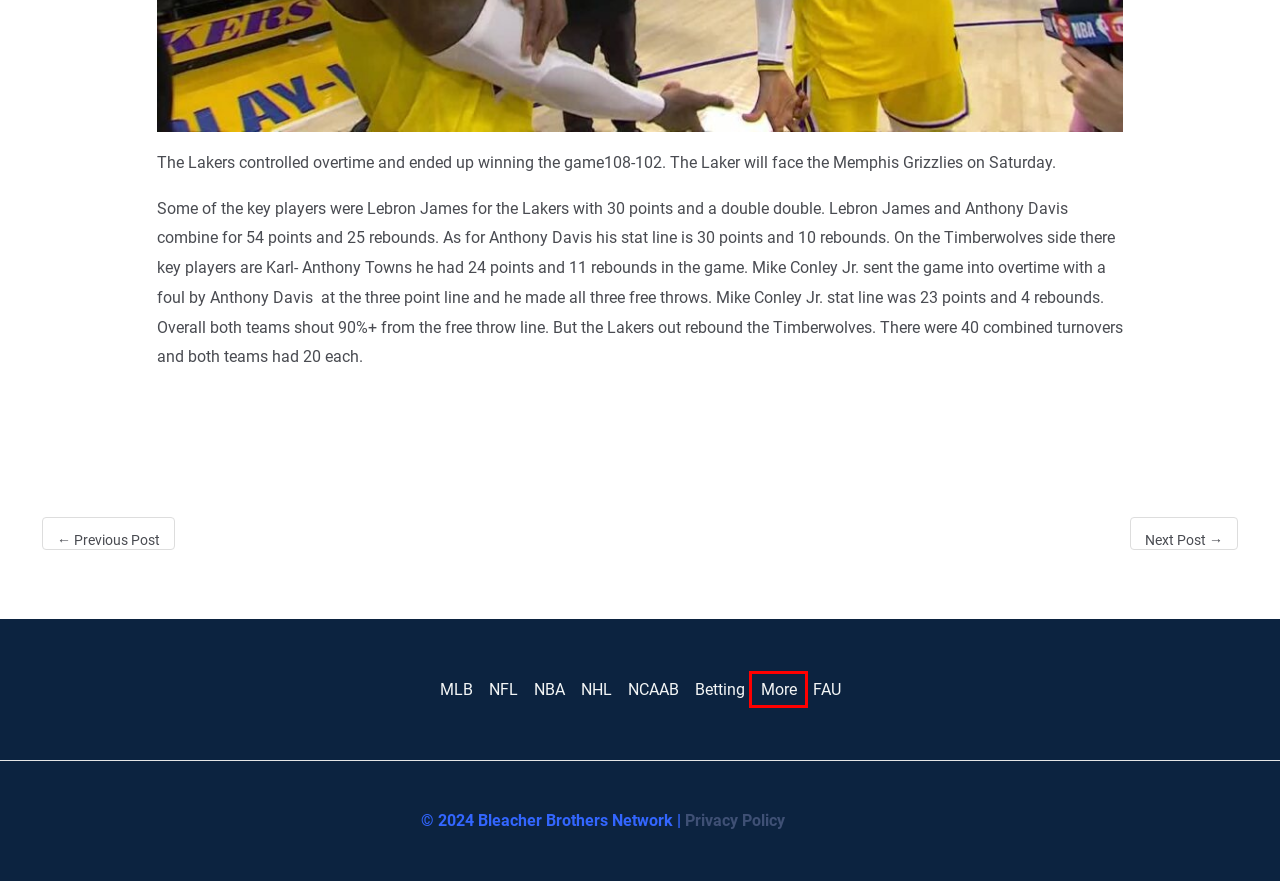You have been given a screenshot of a webpage, where a red bounding box surrounds a UI element. Identify the best matching webpage description for the page that loads after the element in the bounding box is clicked. Options include:
A. Privacy Policy - Bleacher Brothers
B. SPORTS - Bleacher Brothers
C. Sports Betting
D. Rays of Hope - Bleacher Brothers
E. Bleacher Brothers Expert 2023 MLB Picks & Predictions  - Bleacher Brothers
F. NHL - Bleacher Brothers
G. FAU - Bleacher Brothers
H. NCAAB - Bleacher Brothers

B